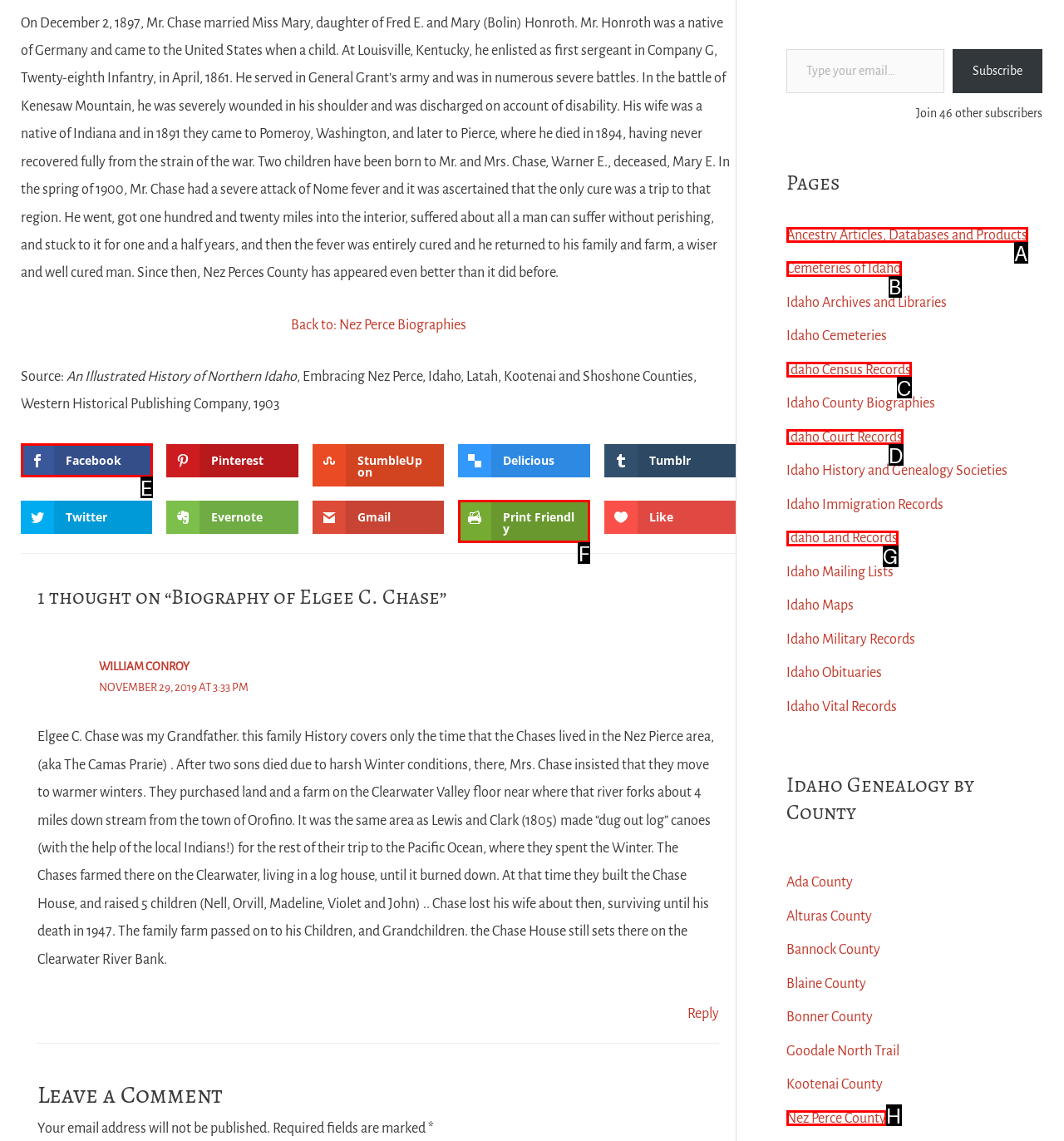Choose the option that matches the following description: Ancestry Articles, Databases and Products
Reply with the letter of the selected option directly.

A